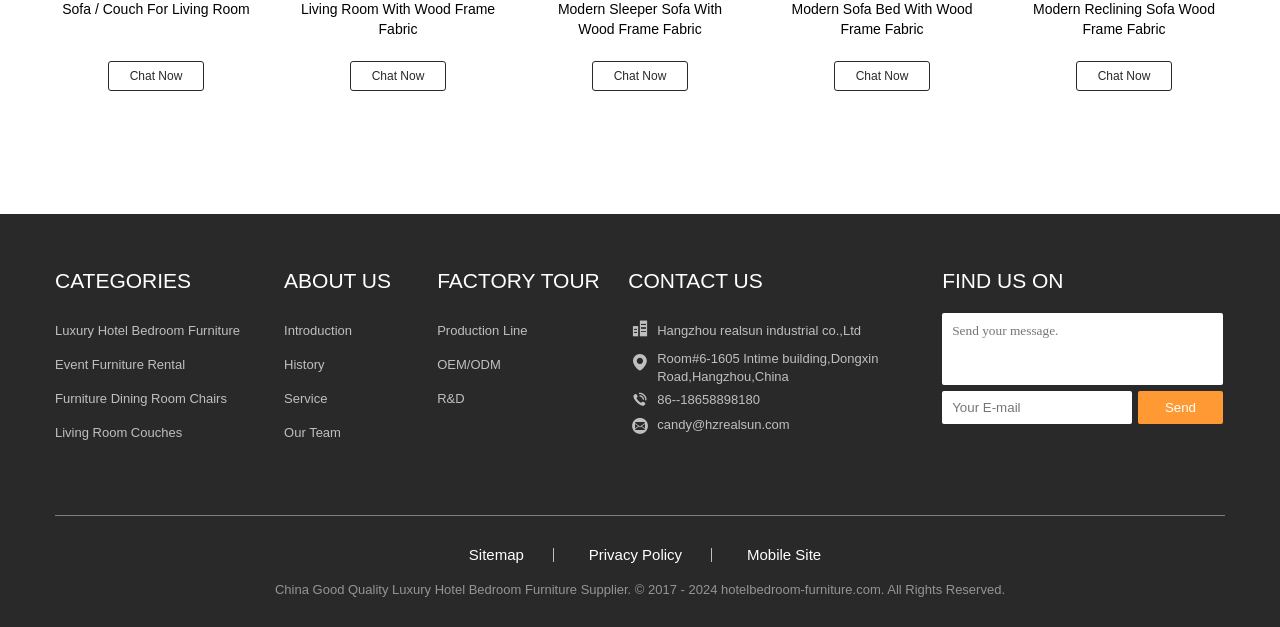Please find the bounding box coordinates of the element that needs to be clicked to perform the following instruction: "Browse Luxury Hotel Bedroom Furniture". The bounding box coordinates should be four float numbers between 0 and 1, represented as [left, top, right, bottom].

[0.043, 0.515, 0.187, 0.538]